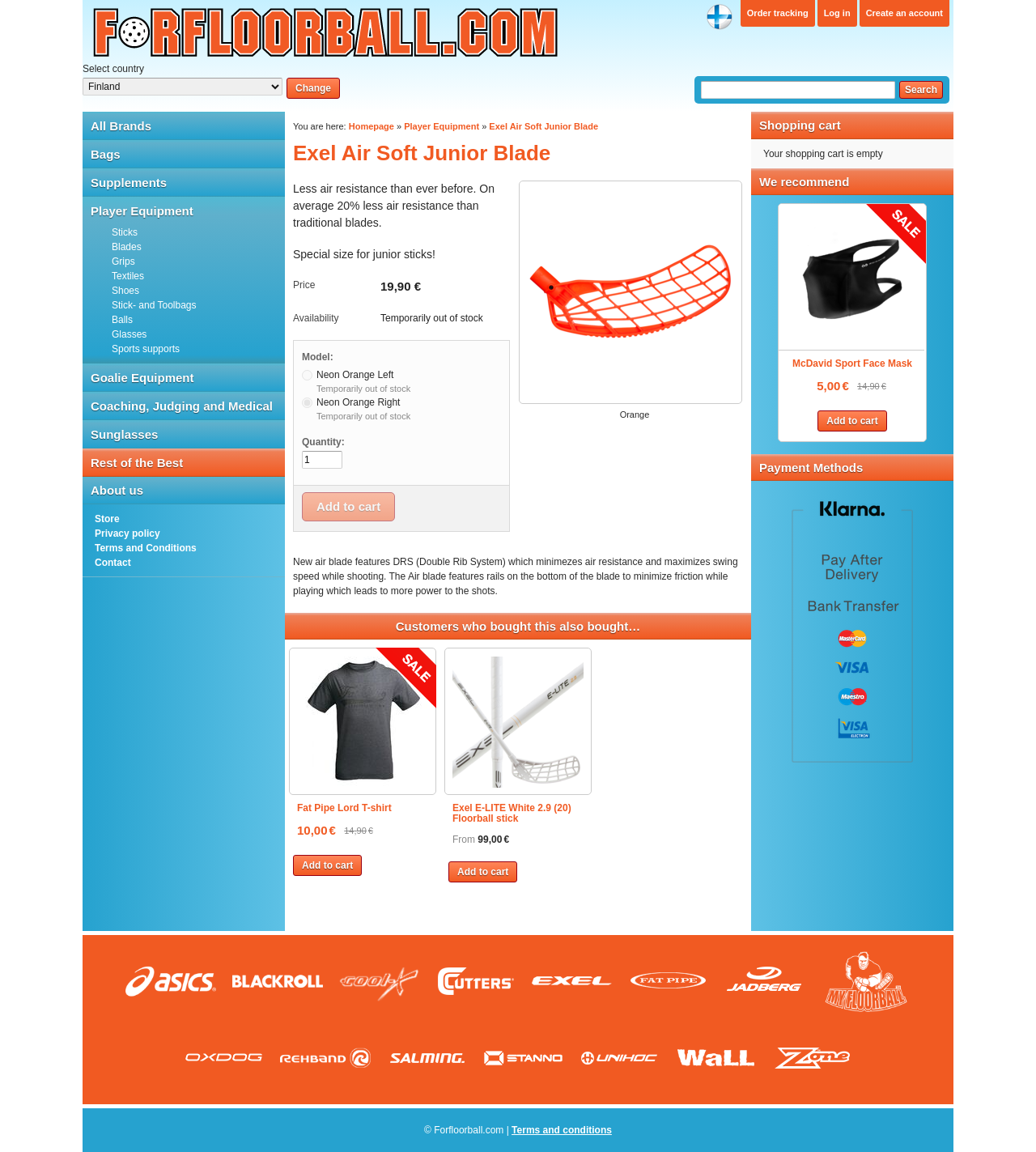Provide an in-depth caption for the elements present on the webpage.

This webpage is about the Exel Air Soft Junior Blade, a floorball stick blade designed for junior players. At the top of the page, there is a logo and a search bar, followed by a navigation menu with links to various categories such as "All Brands", "Bags", "Supplements", and more. Below the navigation menu, there is a breadcrumb trail showing the current location: "Homepage" > "Player Equipment" > "Exel Air Soft Junior Blade".

The main content of the page is divided into sections. The first section displays the product name, "Exel Air Soft Junior Blade", and a brief description: "Less air resistance than ever before. On average 20% less air resistance than traditional blades. Special size for junior sticks!". Below this, there are two tables displaying product information, including price and availability.

The next section allows customers to select the model and quantity of the product. There are two radio buttons for selecting the model, "Neon Orange Left" and "Neon Orange Right", and a spin button to adjust the quantity. Below this, there is an "Add to cart" button.

On the right side of the page, there is an image of the product, and below it, a section describing the new air blade features, including the Double Rib System (DRS) that minimizes air resistance and maximizes swing speed.

Further down the page, there is a section titled "Customers who bought this also bought…", which displays a list of related products, including the Fat Pipe Lord T-shirt and the Exel E-LITE White 2.9 (20) Floorball stick, with their prices and "Add to cart" buttons.